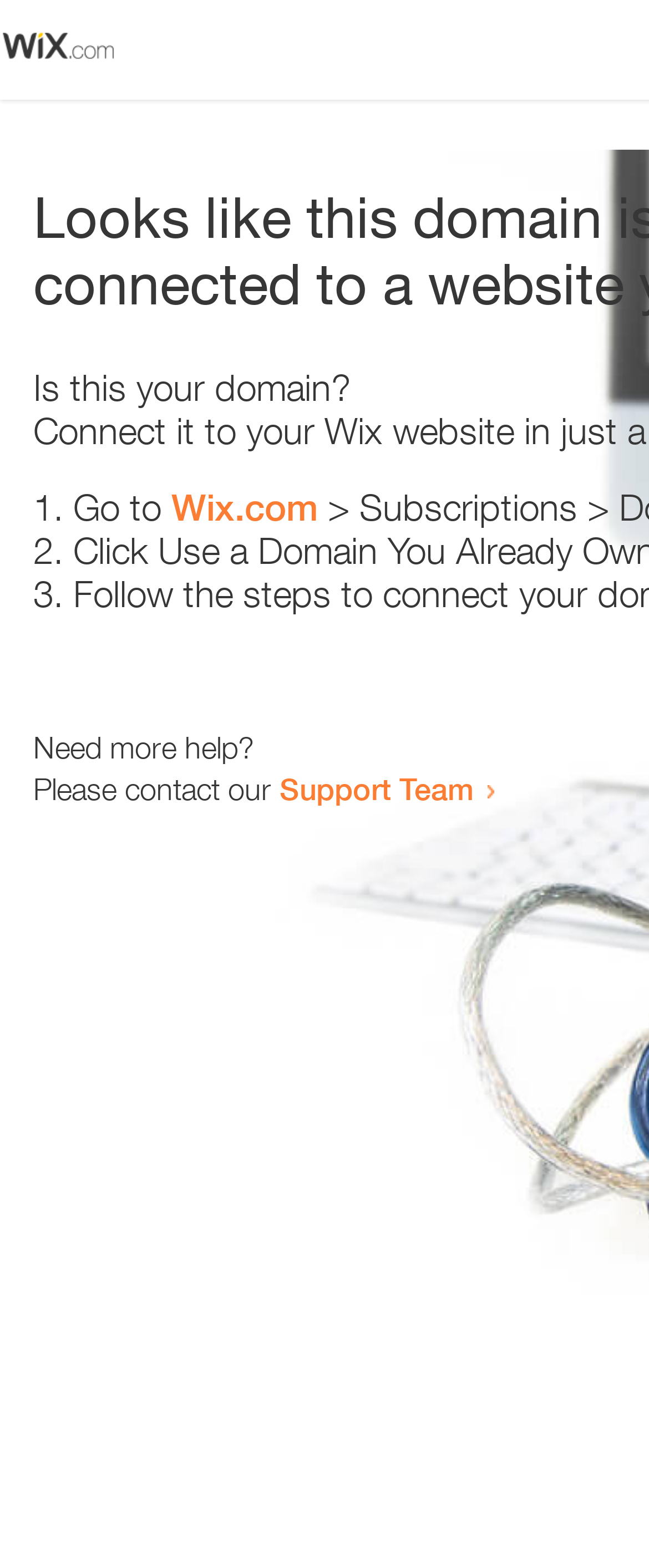Using the provided description: "Wix.com", find the bounding box coordinates of the corresponding UI element. The output should be four float numbers between 0 and 1, in the format [left, top, right, bottom].

[0.264, 0.31, 0.49, 0.337]